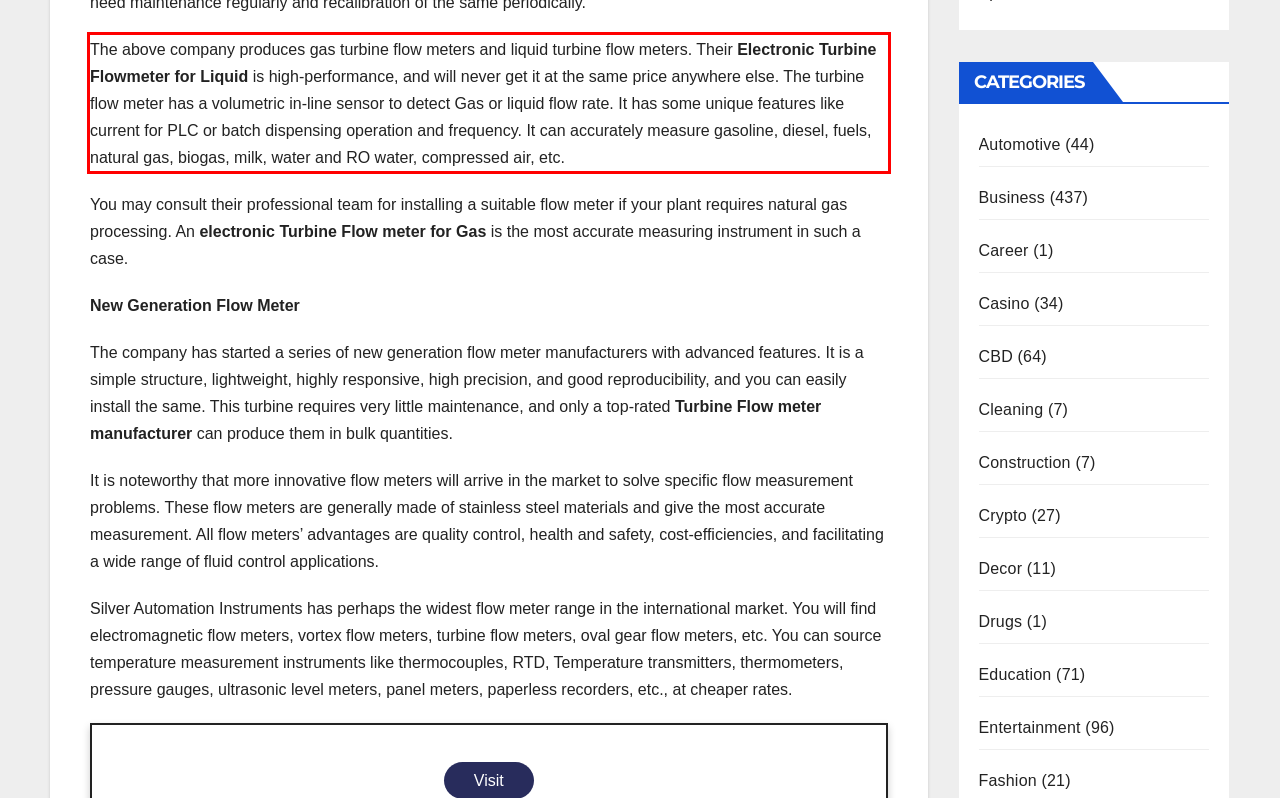Analyze the red bounding box in the provided webpage screenshot and generate the text content contained within.

The above company produces gas turbine flow meters and liquid turbine flow meters. Their Electronic Turbine Flowmeter for Liquid is high-performance, and will never get it at the same price anywhere else. The turbine flow meter has a volumetric in-line sensor to detect Gas or liquid flow rate. It has some unique features like current for PLC or batch dispensing operation and frequency. It can accurately measure gasoline, diesel, fuels, natural gas, biogas, milk, water and RO water, compressed air, etc.